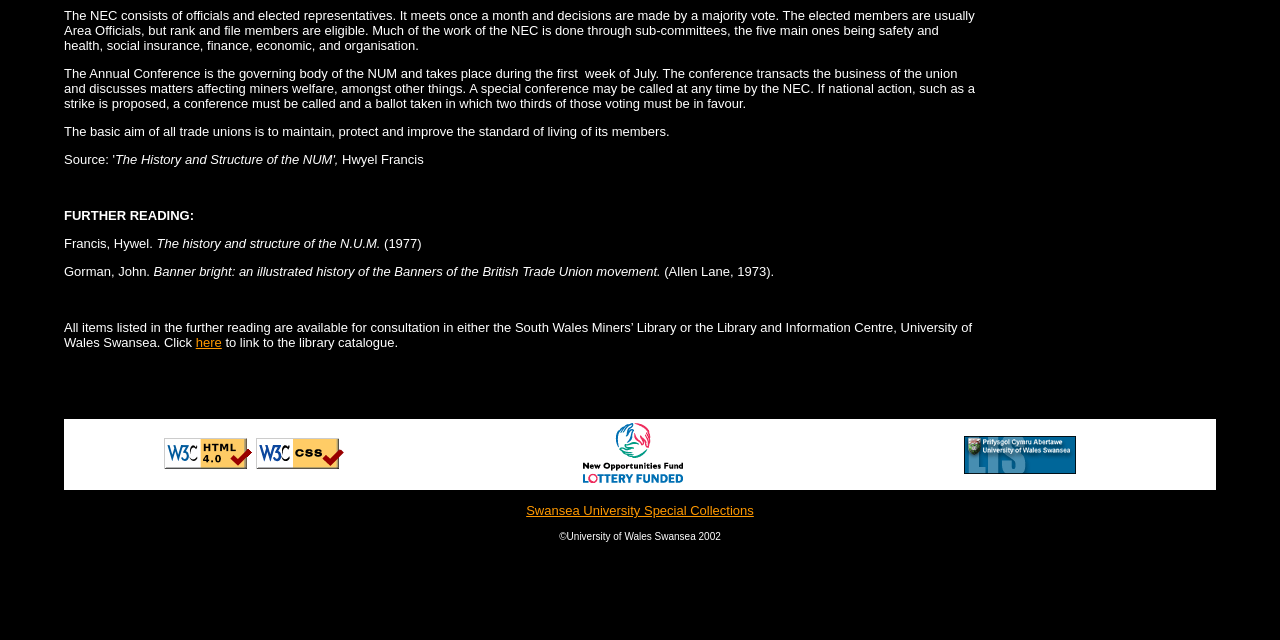Using the format (top-left x, top-left y, bottom-right x, bottom-right y), and given the element description, identify the bounding box coordinates within the screenshot: alt="Library and Information Services Logo"

[0.753, 0.721, 0.841, 0.745]